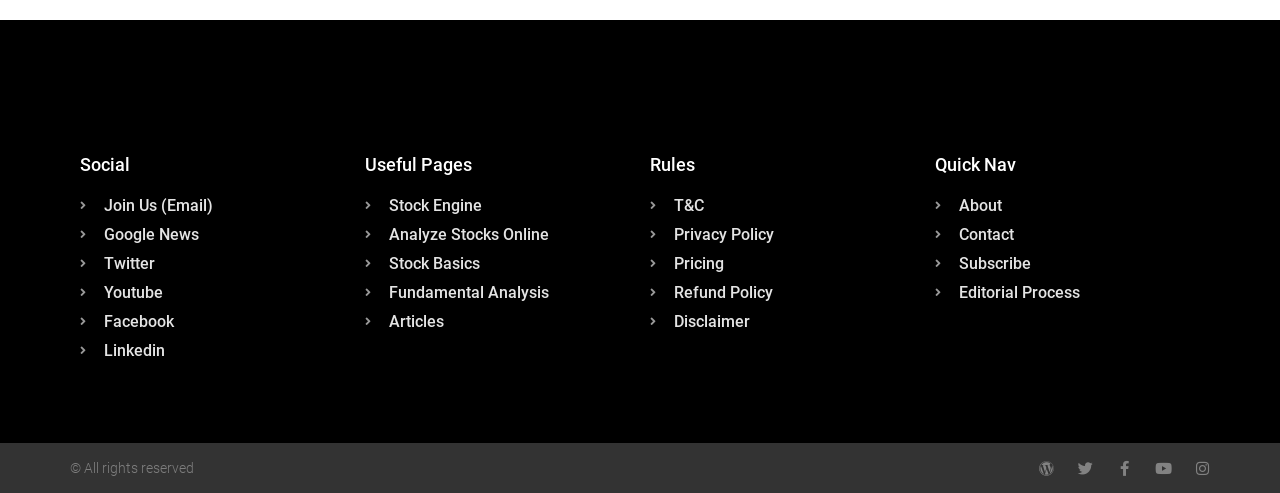Pinpoint the bounding box coordinates of the clickable area necessary to execute the following instruction: "Join social media via email". The coordinates should be given as four float numbers between 0 and 1, namely [left, top, right, bottom].

[0.062, 0.394, 0.27, 0.442]